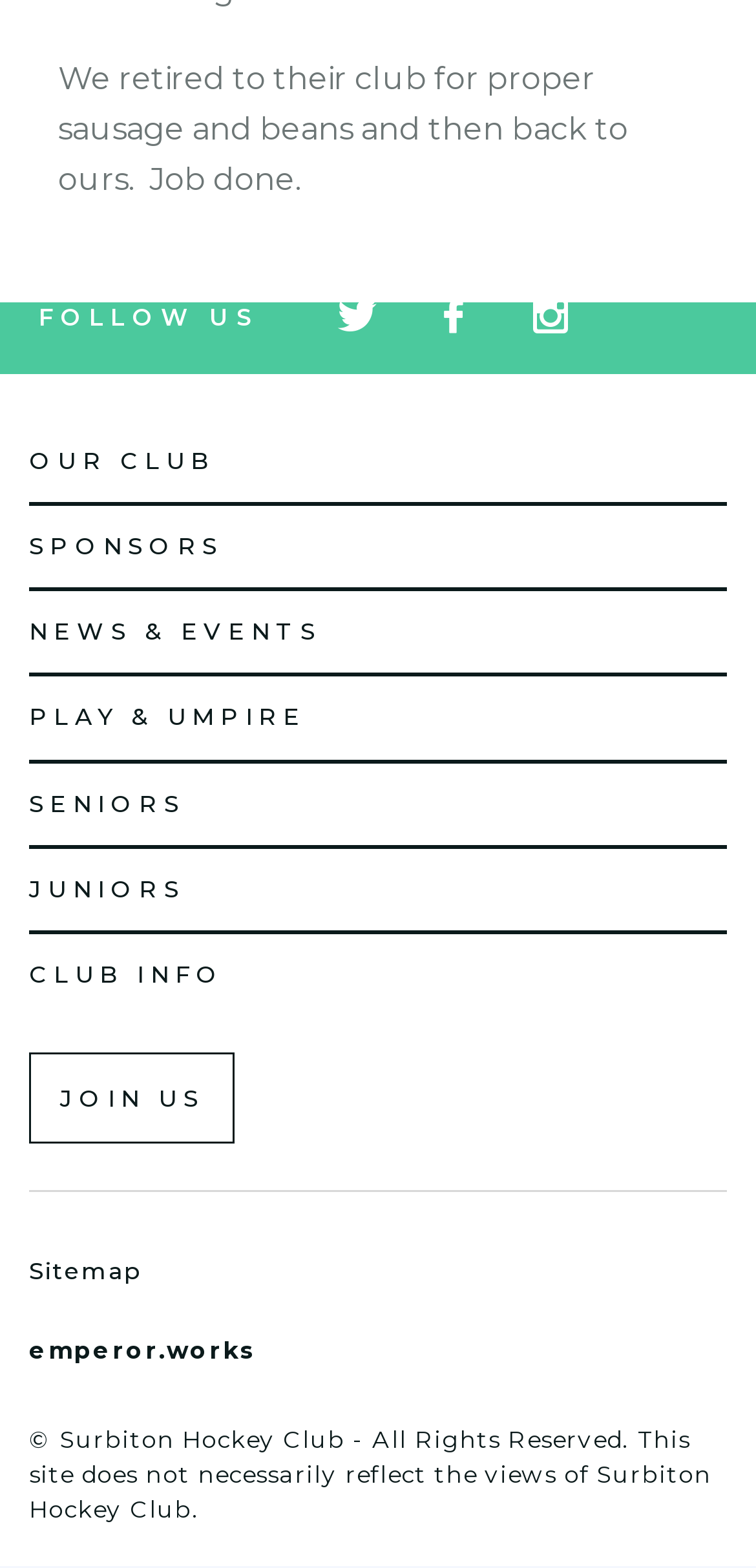What is the purpose of the 'JOIN US' link?
Could you please answer the question thoroughly and with as much detail as possible?

The 'JOIN US' link is likely intended for individuals who are interested in joining the Surbiton Hockey Club, as it is placed alongside other links related to the club's activities and information.